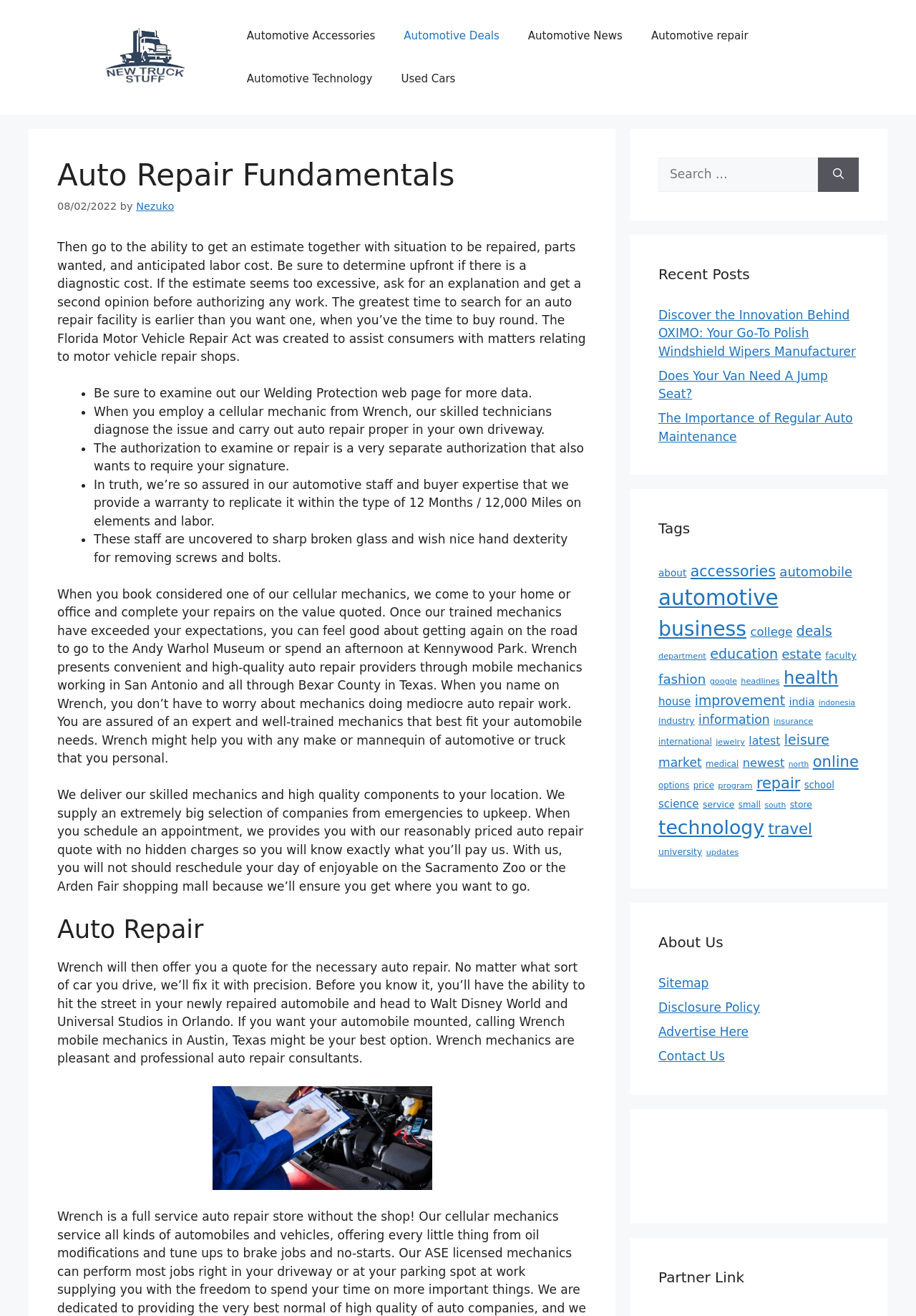Find and specify the bounding box coordinates that correspond to the clickable region for the instruction: "Click on the 'Tags' link".

[0.719, 0.393, 0.938, 0.41]